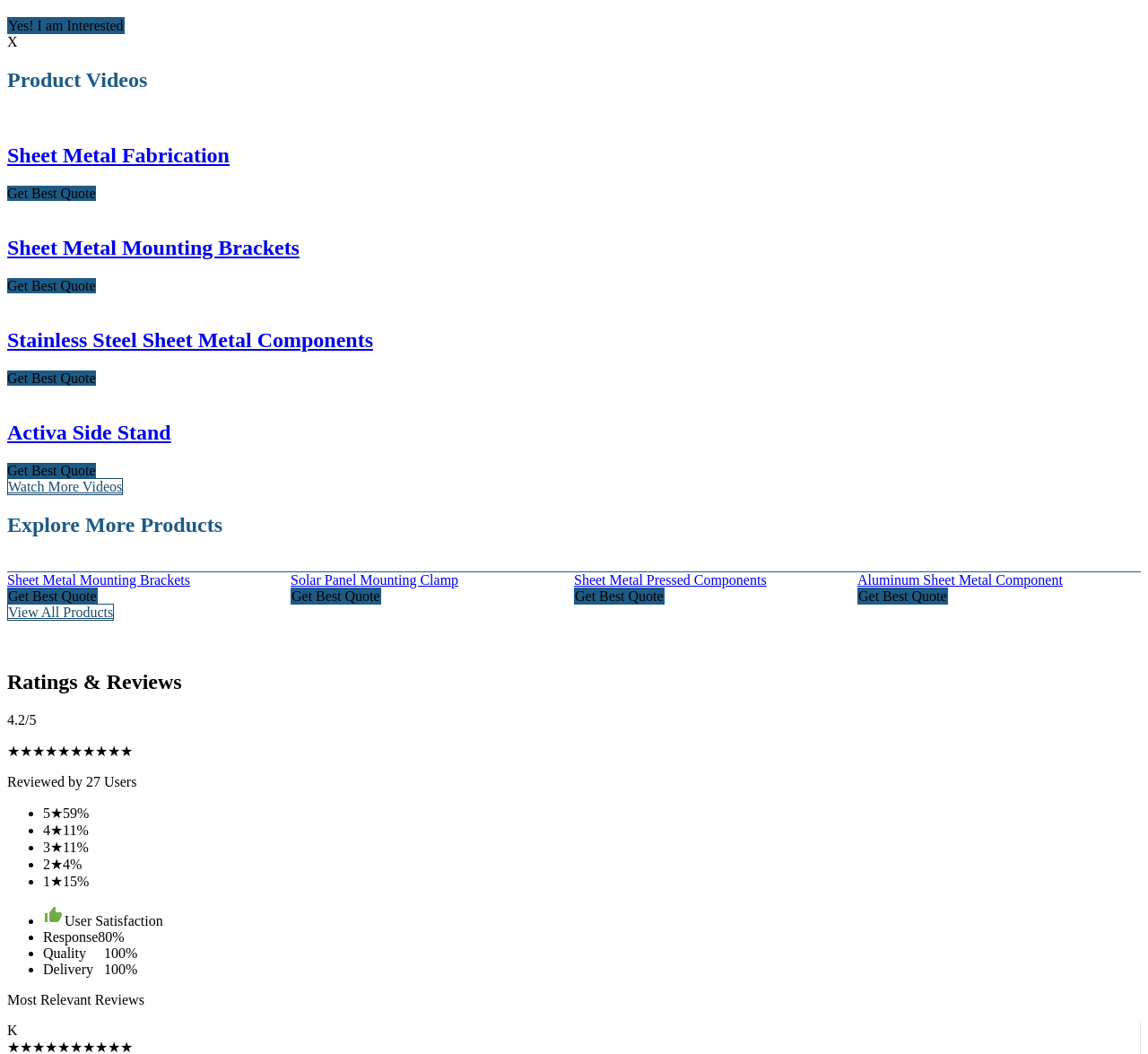Answer succinctly with a single word or phrase:
What is the main product category?

Sheet Metal